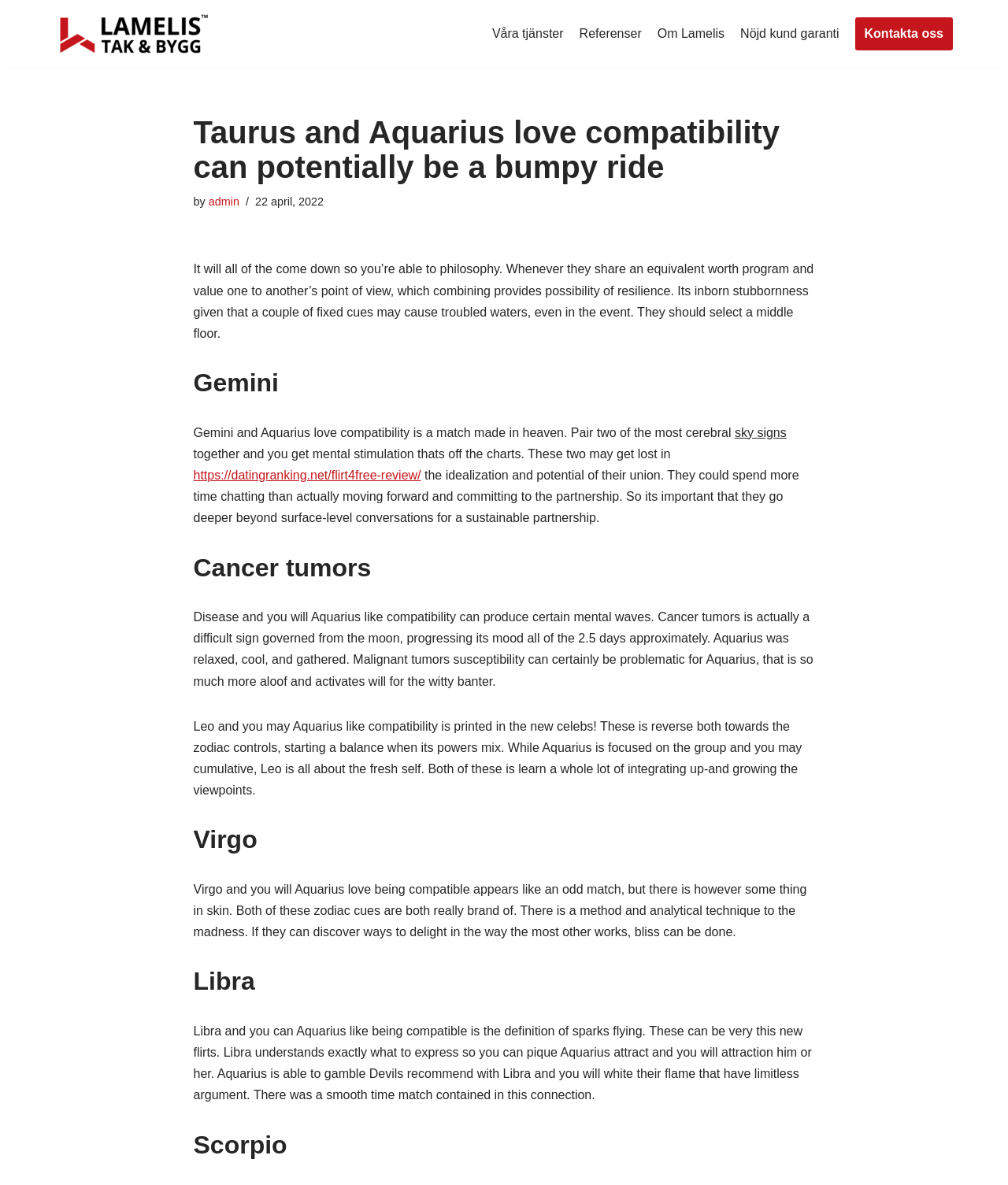Locate the bounding box coordinates of the clickable area needed to fulfill the instruction: "Click on the 'admin' link".

[0.207, 0.165, 0.237, 0.175]